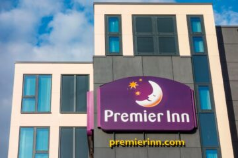Utilize the details in the image to give a detailed response to the question: What is the shape of the design element above the hotel's name?

The caption describes the signage as having a crescent moon and stars, which adds a whimsical touch to the overall design, making it easy to identify the shape of the design element.